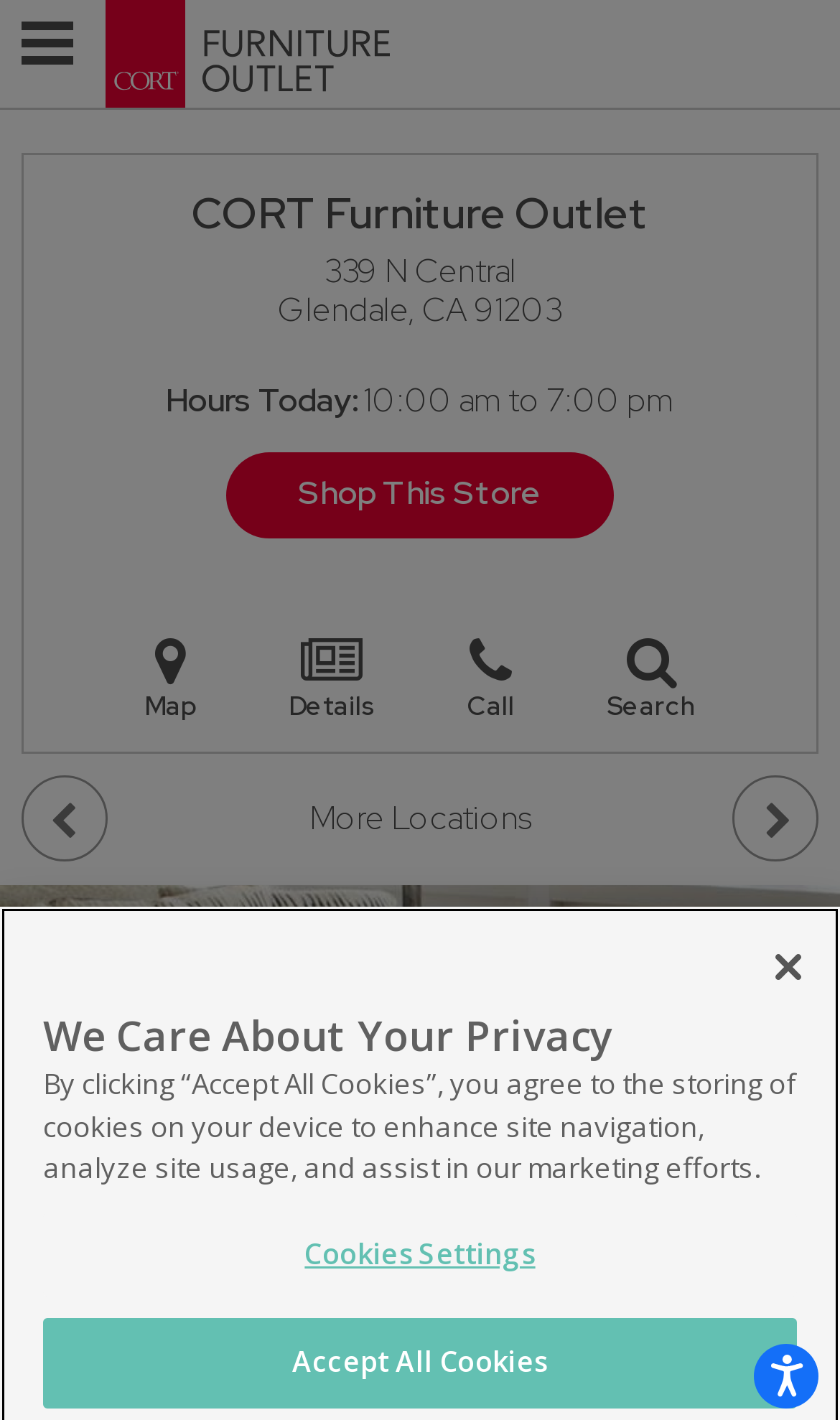Locate the bounding box coordinates of the element's region that should be clicked to carry out the following instruction: "Shop This Store". The coordinates need to be four float numbers between 0 and 1, i.e., [left, top, right, bottom].

[0.269, 0.319, 0.731, 0.379]